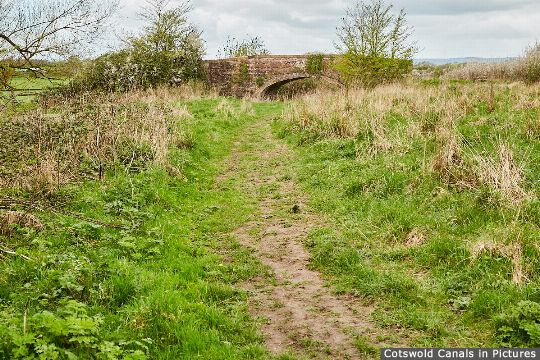What is the name of the waterways featured in the image? Refer to the image and provide a one-word or short phrase answer.

Cotswold Canals